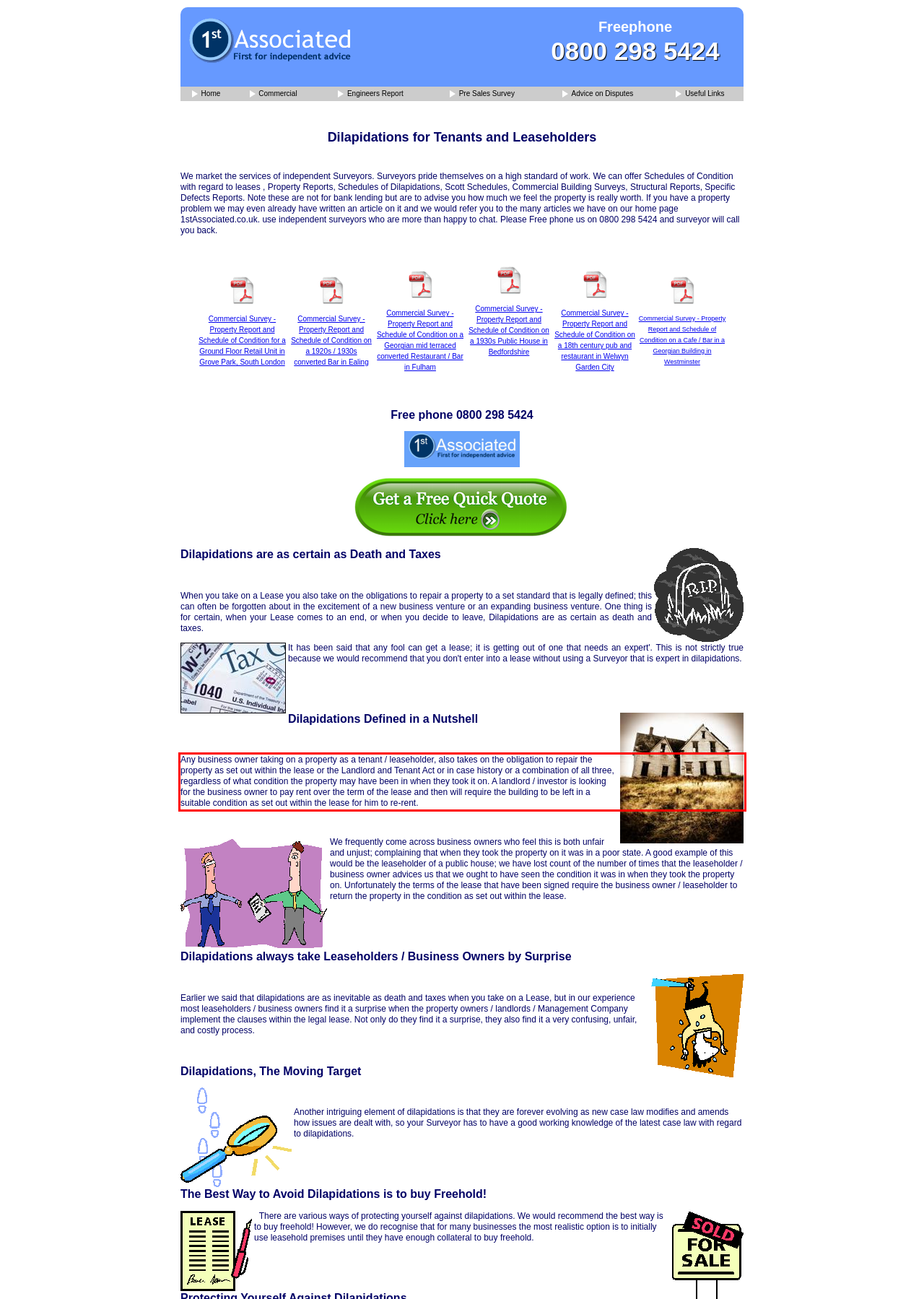Within the screenshot of a webpage, identify the red bounding box and perform OCR to capture the text content it contains.

Any business owner taking on a property as a tenant / leaseholder, also takes on the obligation to repair the property as set out within the lease or the Landlord and Tenant Act or in case history or a combination of all three, regardless of what condition the property may have been in when they took it on. A landlord / investor is looking for the business owner to pay rent over the term of the lease and then will require the building to be left in a suitable condition as set out within the lease for him to re-rent.